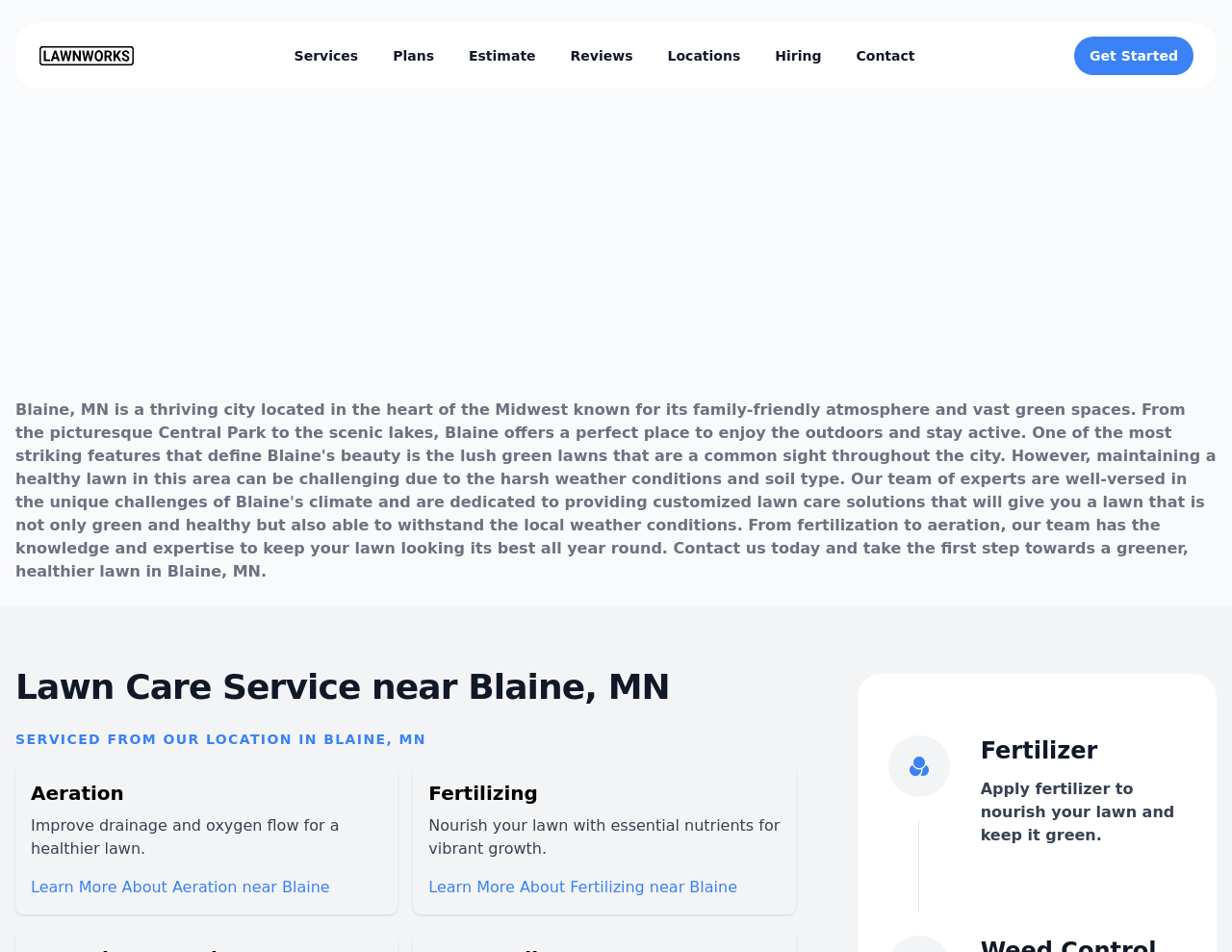How many links are in the top navigation menu?
Based on the image, please offer an in-depth response to the question.

The number of links in the top navigation menu can be determined by counting the links 'Services', 'Plans', 'Estimate', 'Reviews', 'Locations', 'Hiring', and 'Contact'.